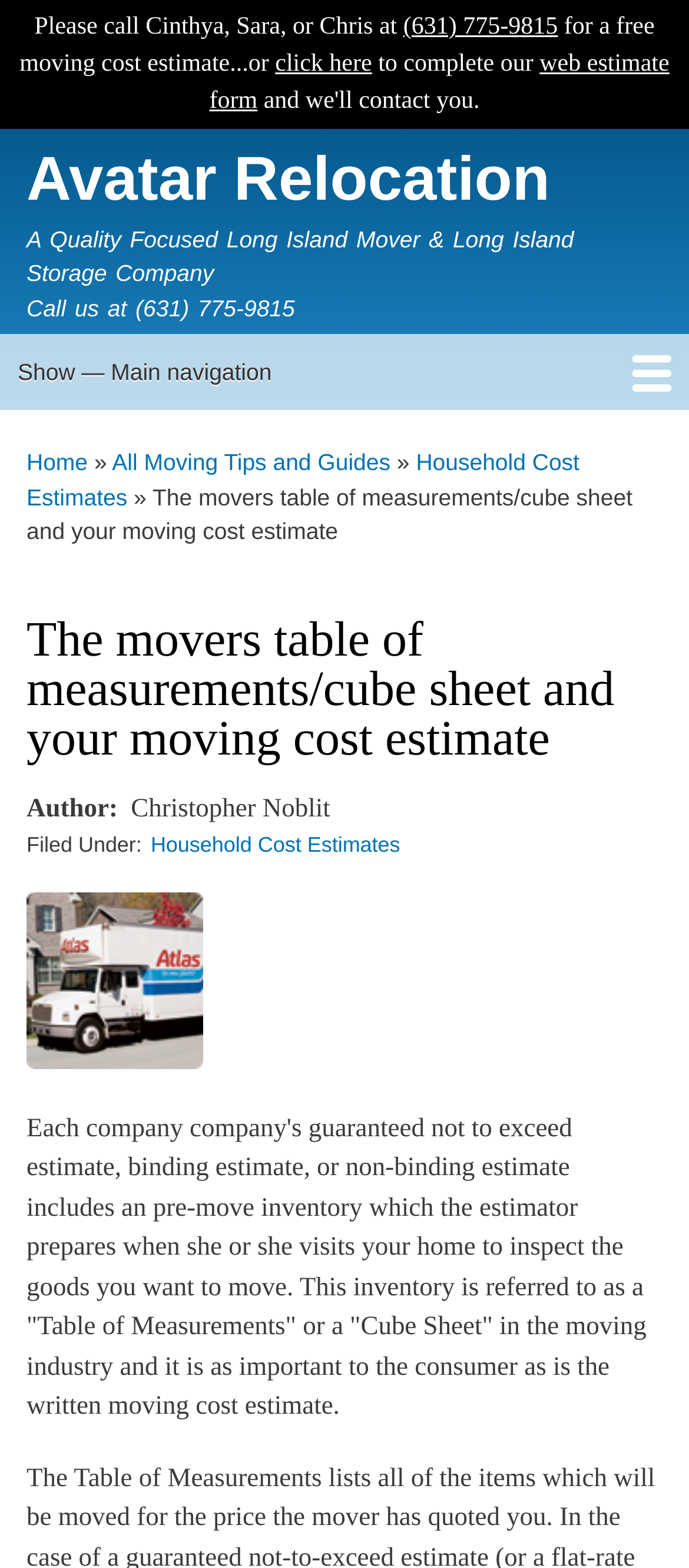From the webpage screenshot, predict the bounding box of the UI element that matches this description: "Show — Main navigation".

[0.0, 0.214, 1.0, 0.262]